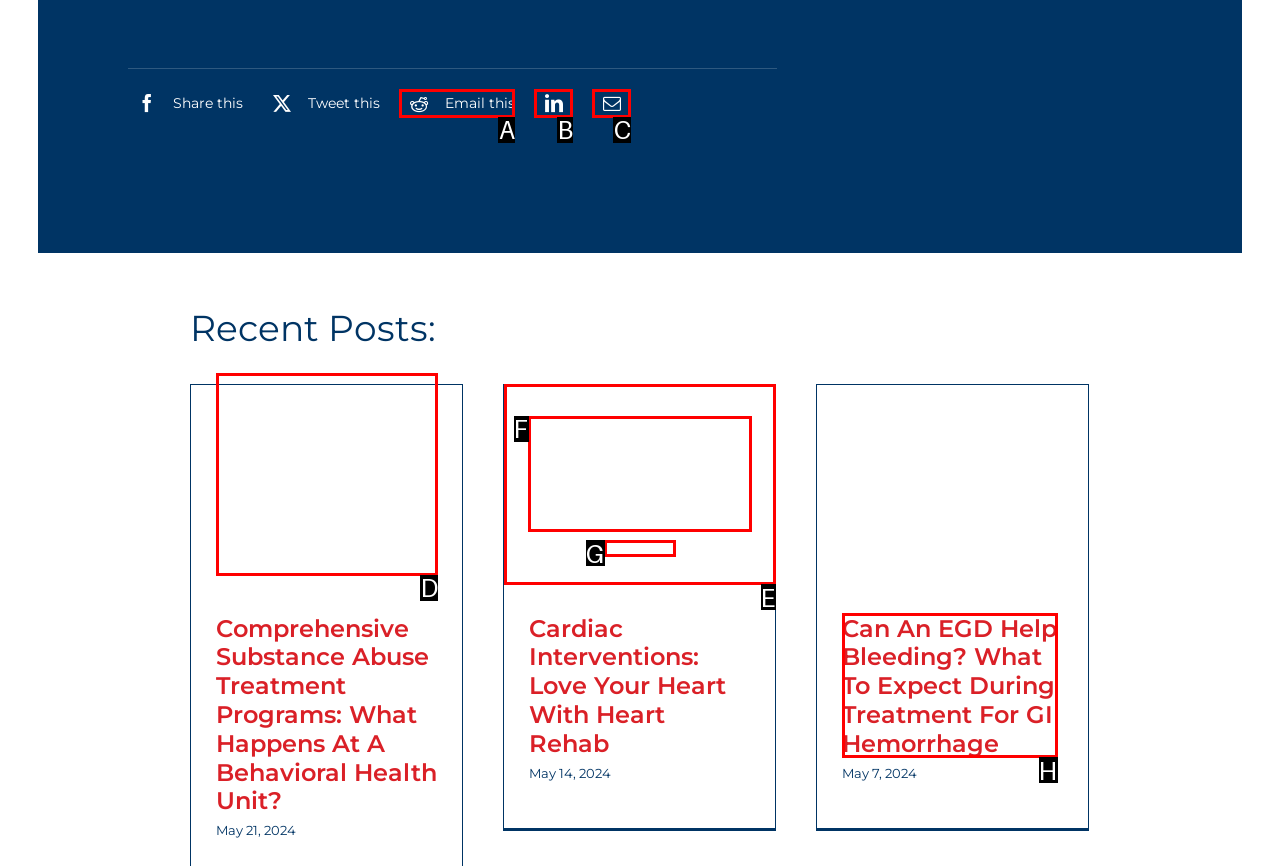From the options shown in the screenshot, tell me which lettered element I need to click to complete the task: Read about Comprehensive Substance Abuse Treatment Programs.

D